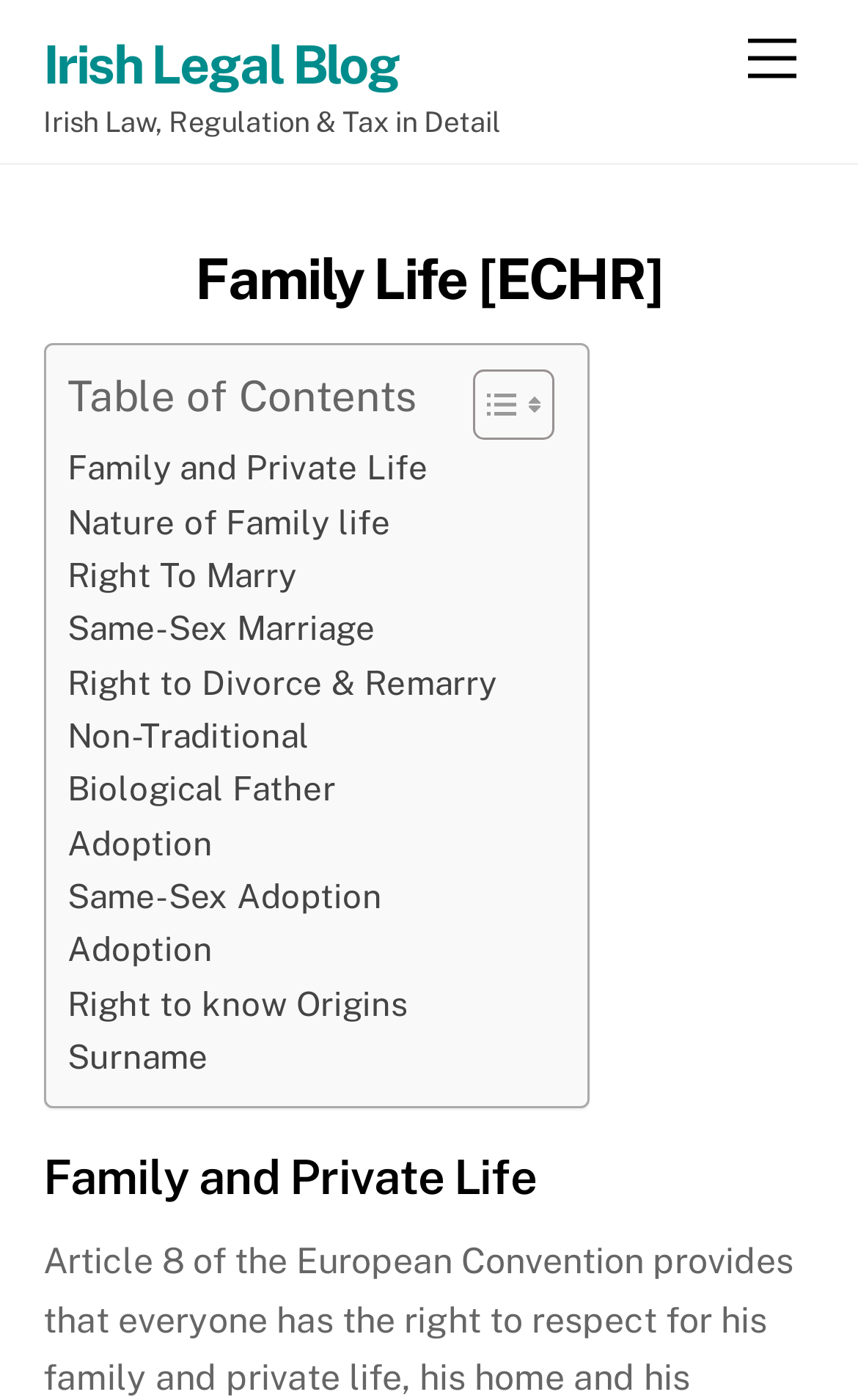Show me the bounding box coordinates of the clickable region to achieve the task as per the instruction: "Click on Menu".

[0.847, 0.012, 0.95, 0.073]